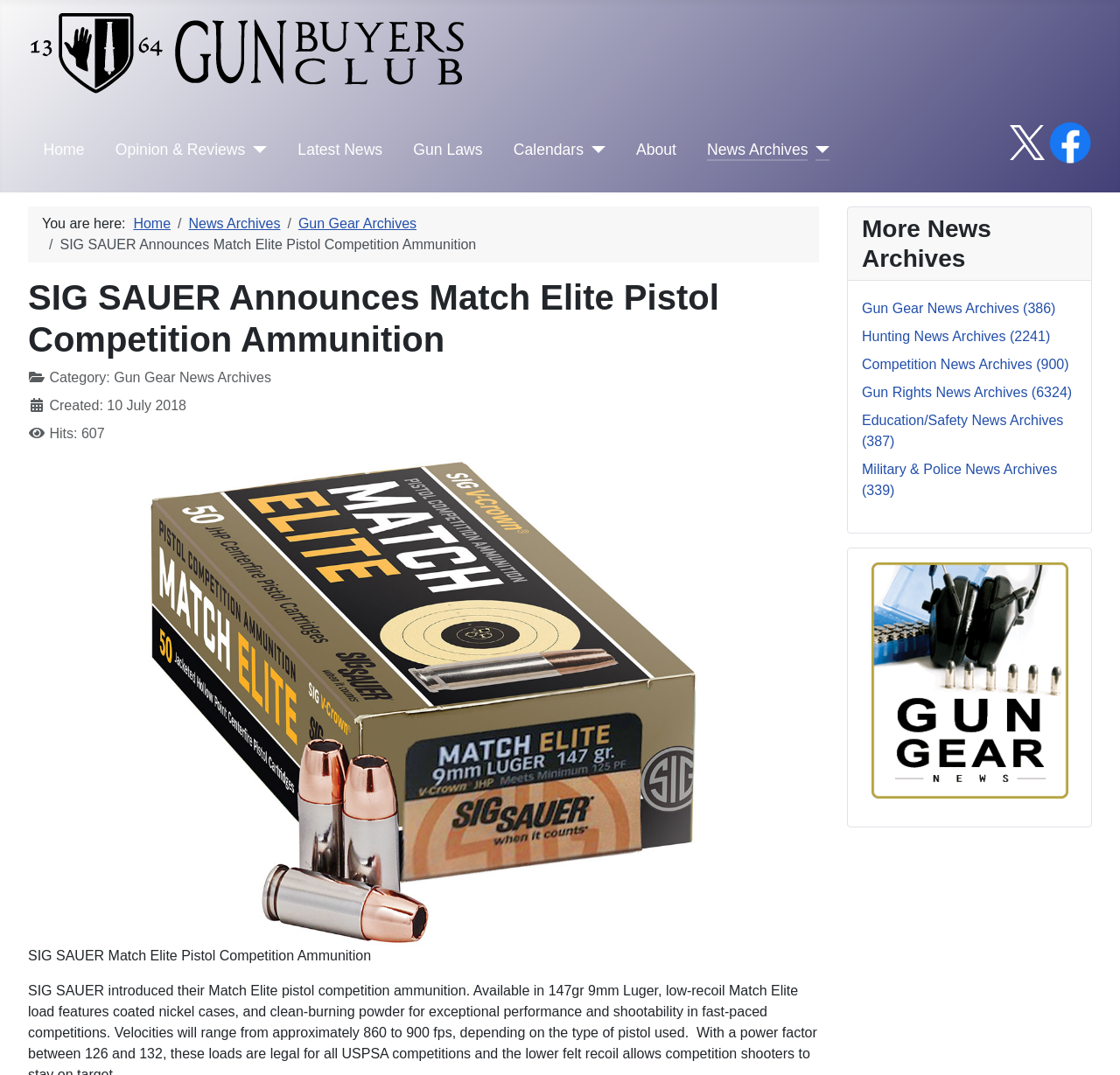What is the name of the logo at the top right corner?
Your answer should be a single word or phrase derived from the screenshot.

X logo